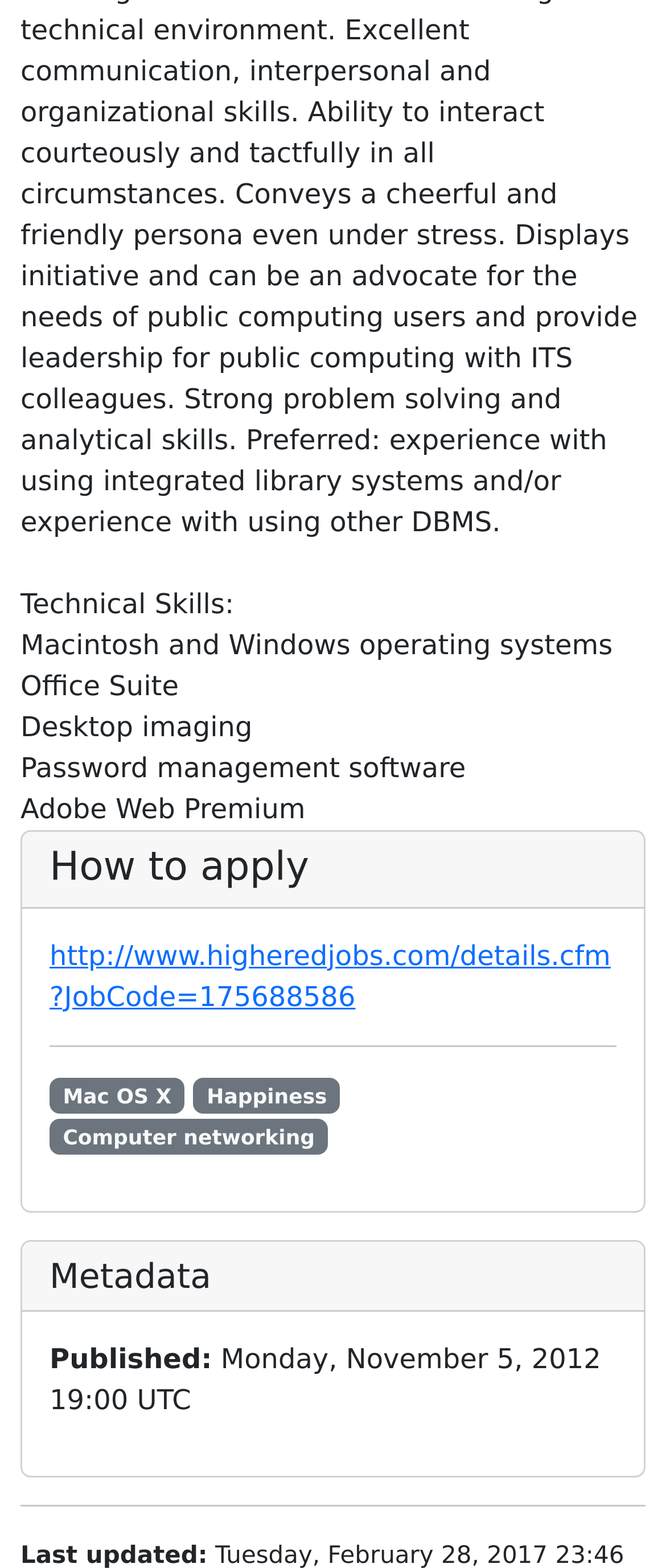How can I apply for the job?
Identify the answer in the screenshot and reply with a single word or phrase.

Click the link